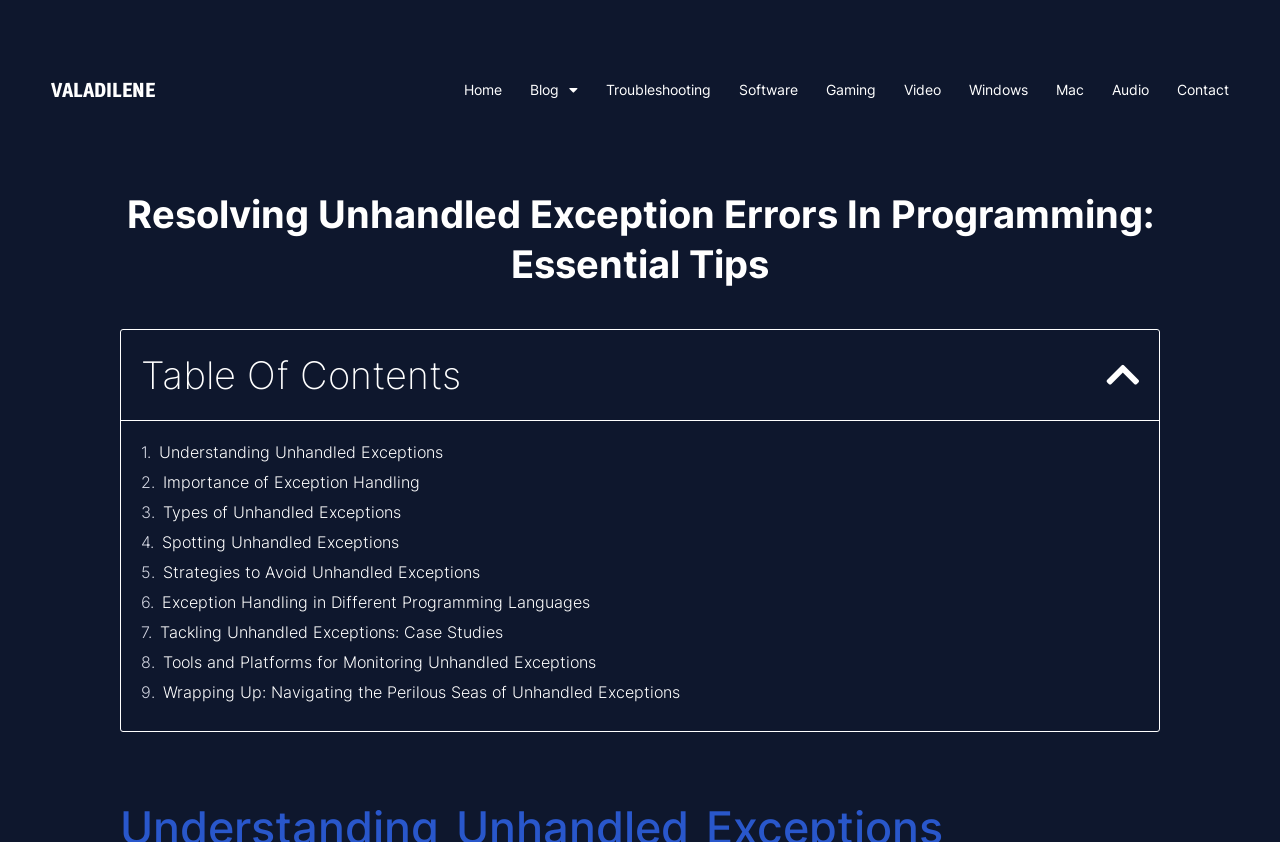Please locate the bounding box coordinates for the element that should be clicked to achieve the following instruction: "Read about Understanding Unhandled Exceptions". Ensure the coordinates are given as four float numbers between 0 and 1, i.e., [left, top, right, bottom].

[0.124, 0.524, 0.346, 0.55]